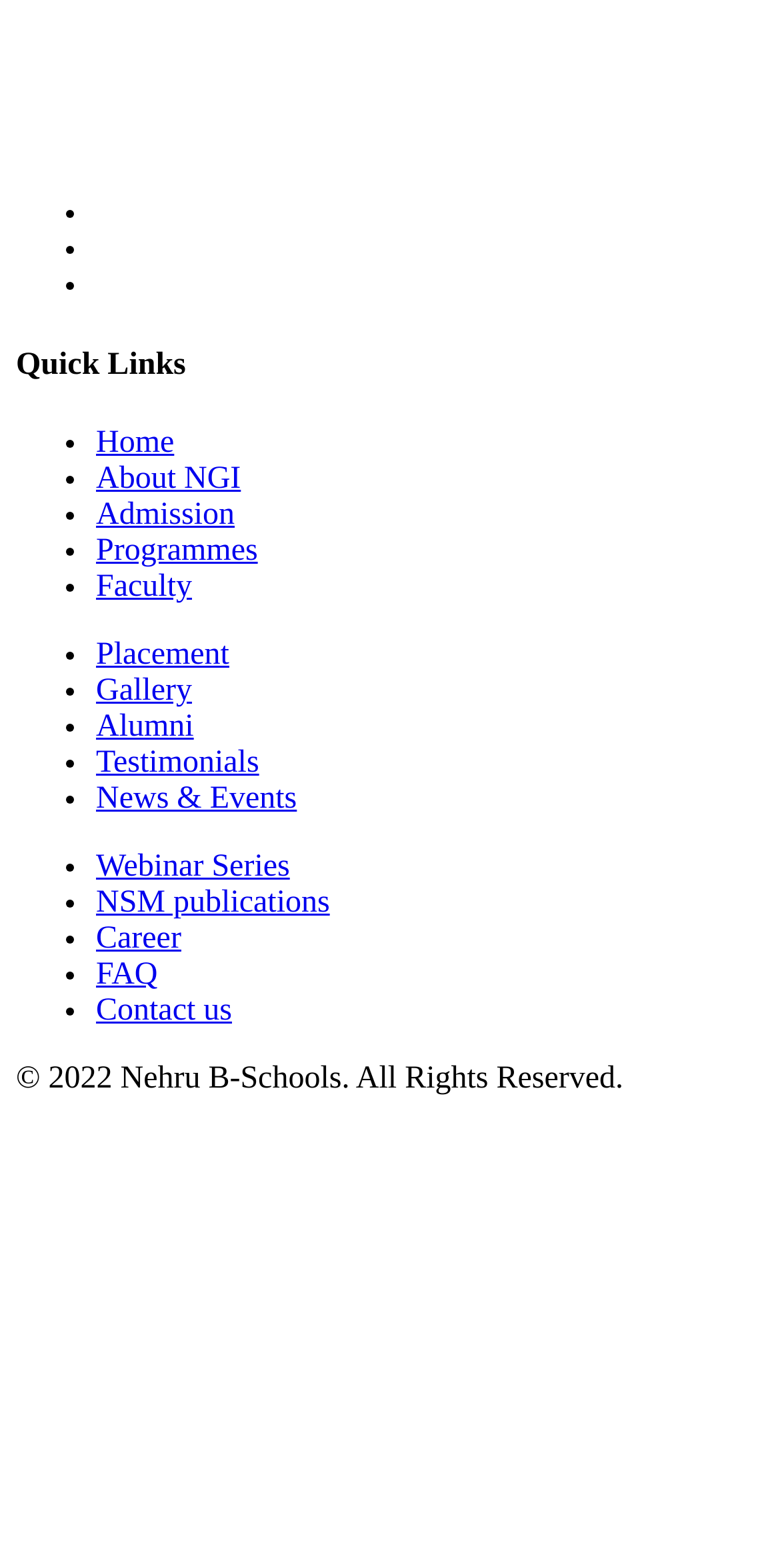Find the bounding box coordinates of the area to click in order to follow the instruction: "Explore Programmes".

[0.123, 0.34, 0.33, 0.362]